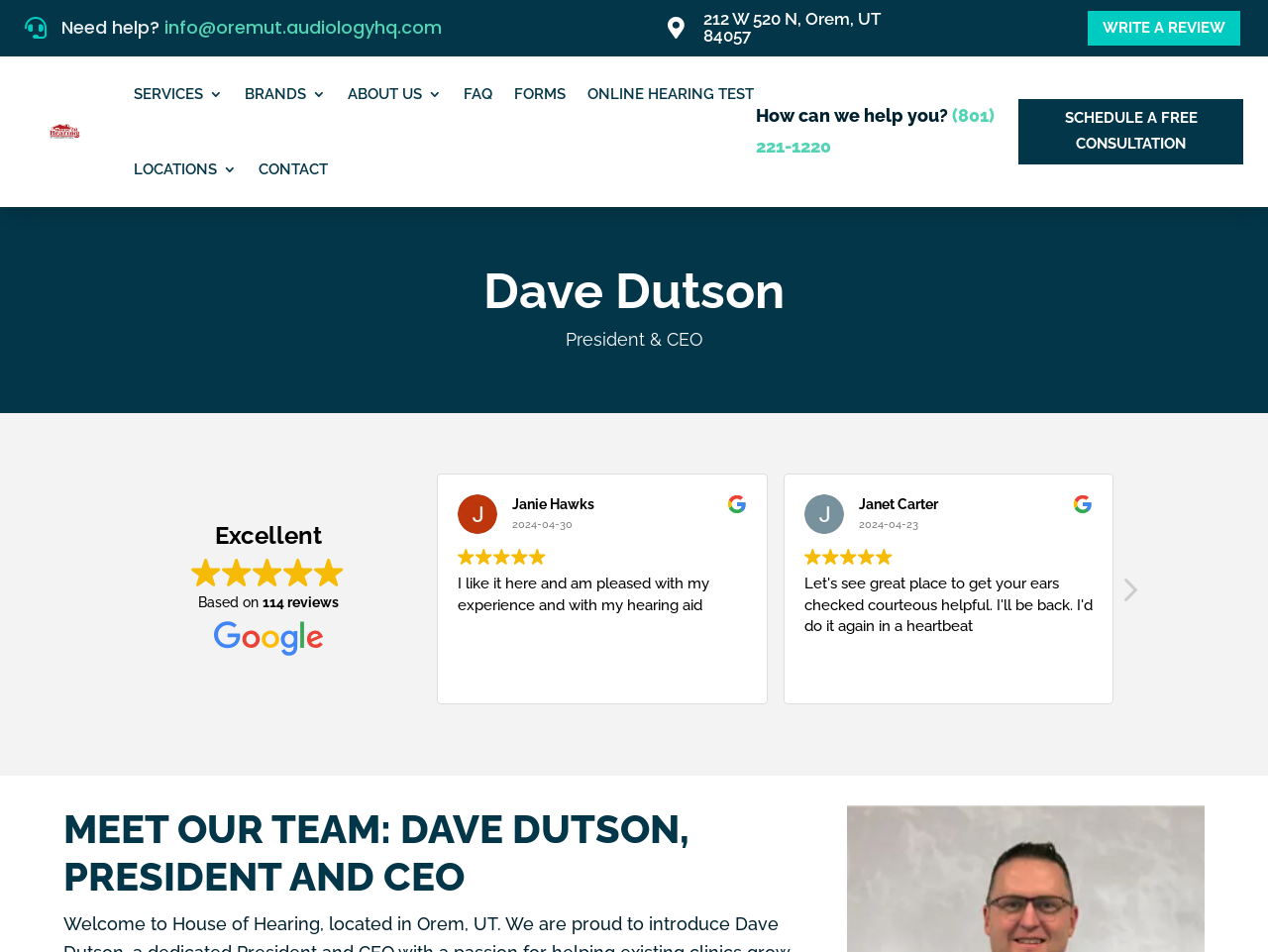Please respond to the question using a single word or phrase:
What is the name of the President and CEO?

Dave Dutson